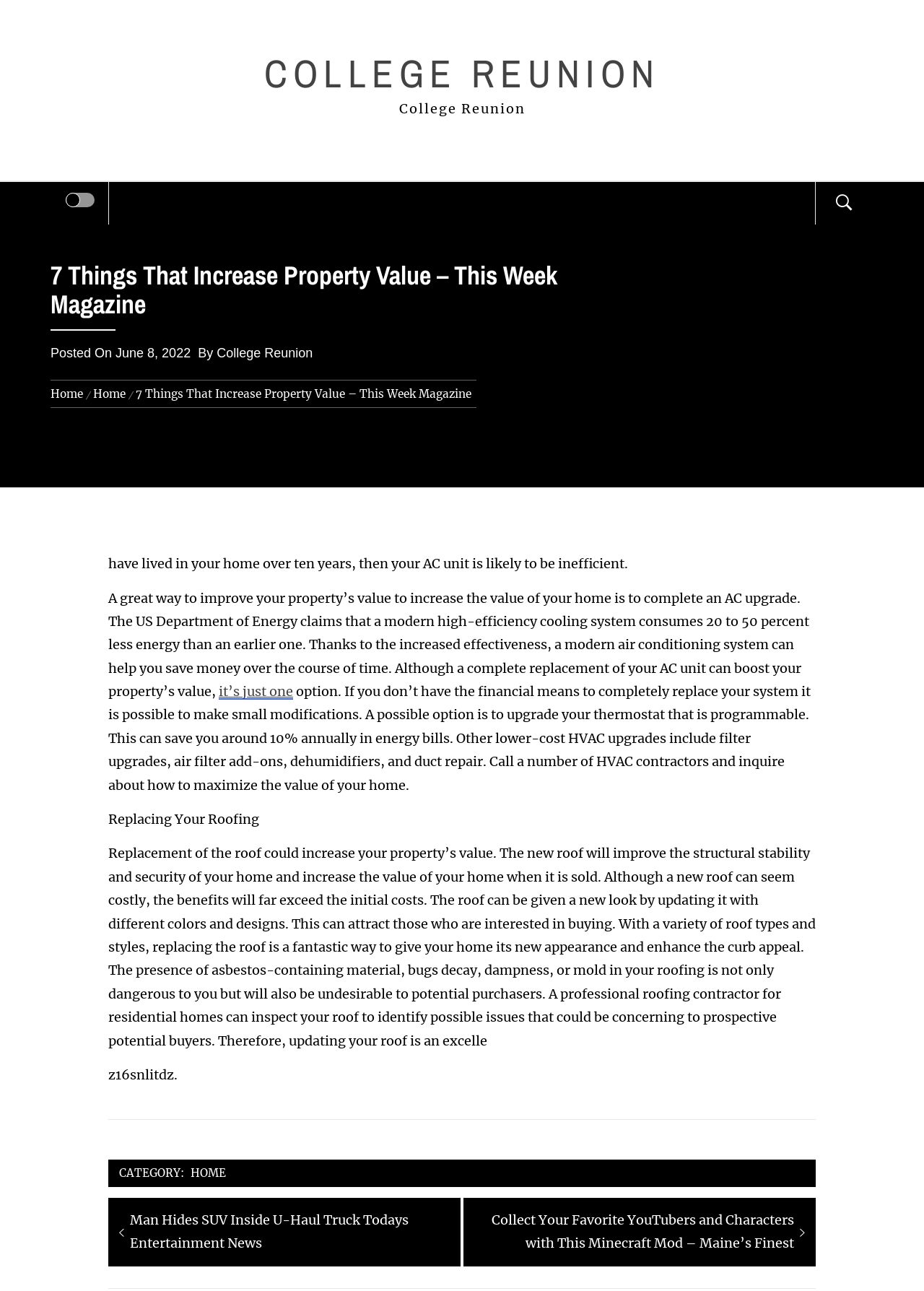Provide a brief response to the question using a single word or phrase: 
What is one way to increase property value?

AC upgrade